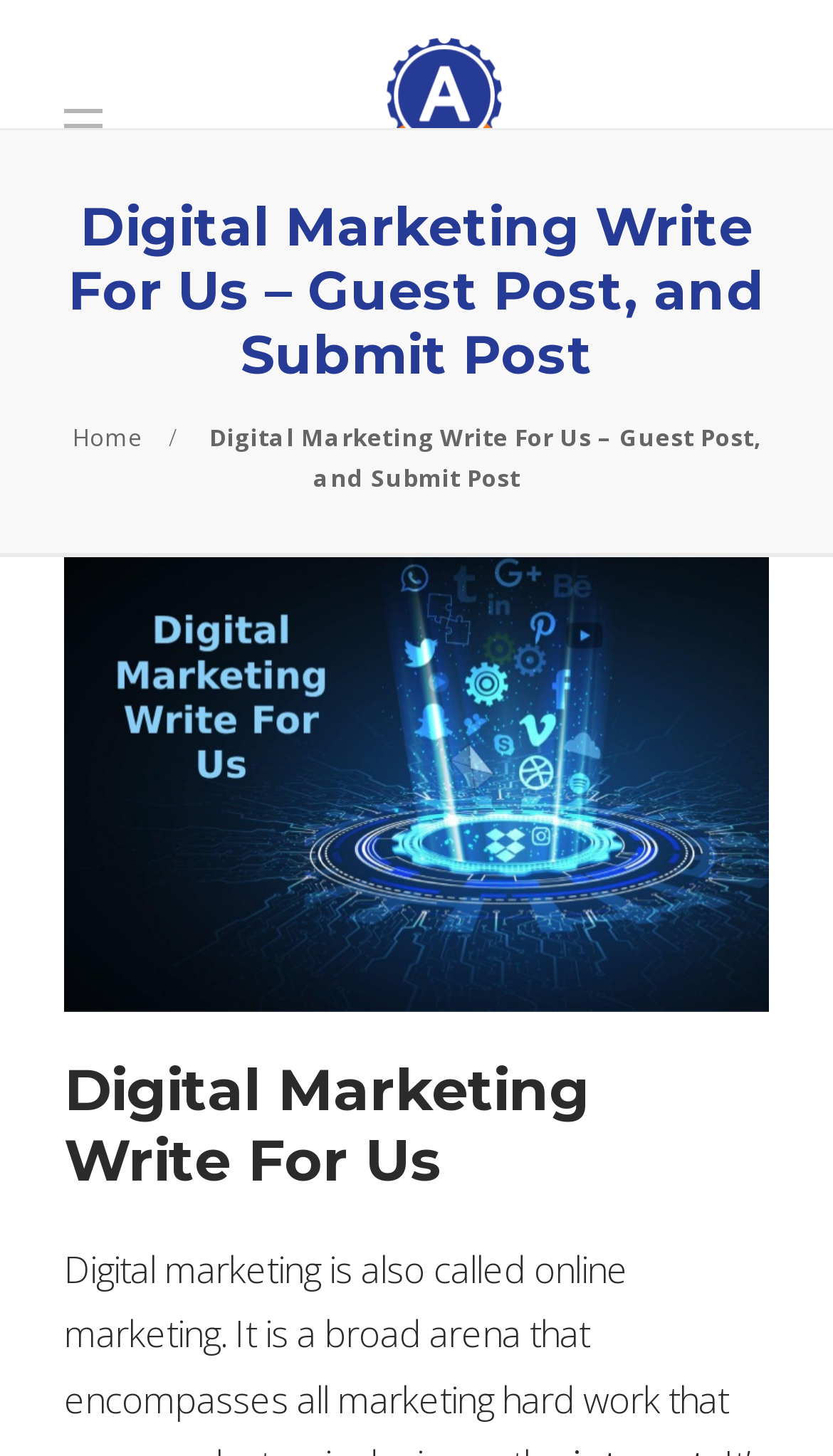Please locate the UI element described by "Home" and provide its bounding box coordinates.

[0.087, 0.289, 0.172, 0.311]